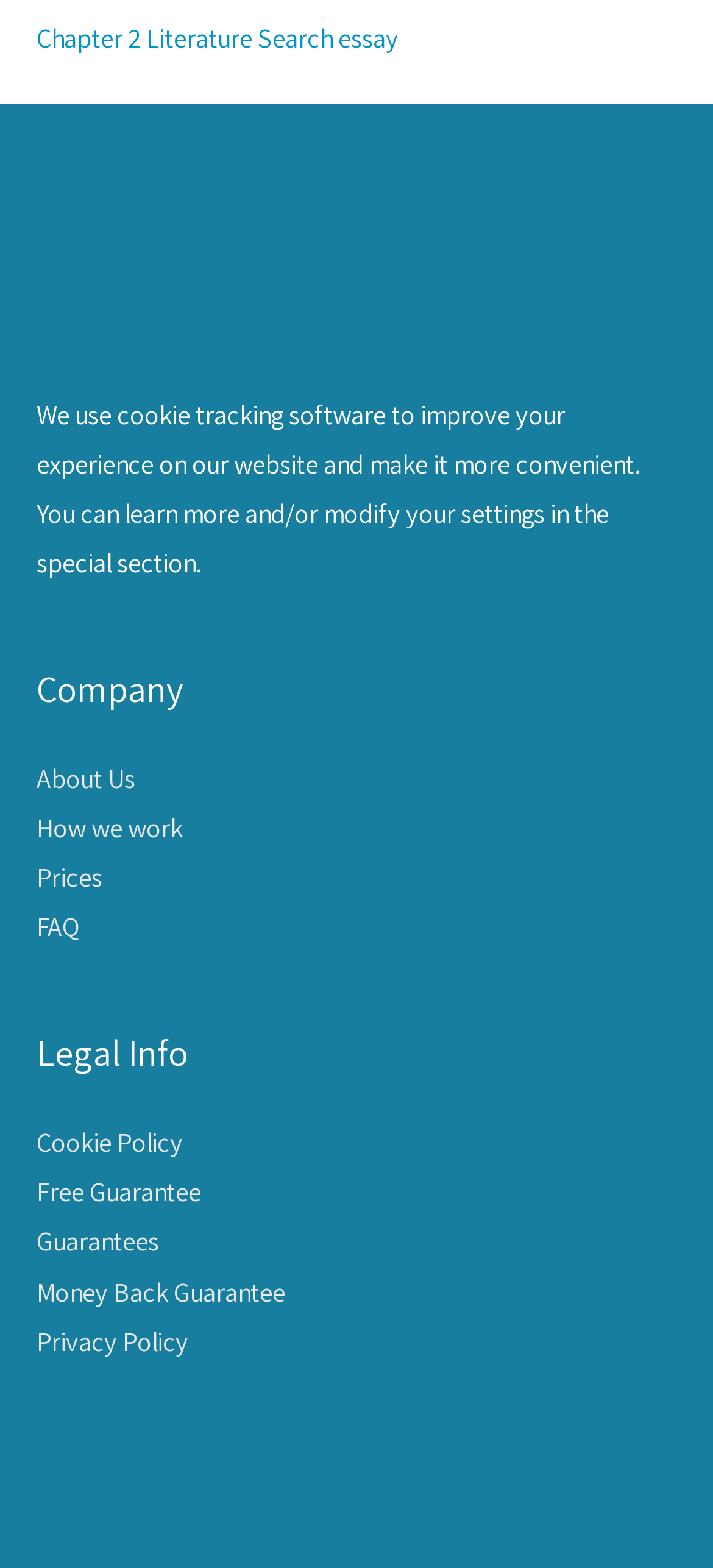Please give a short response to the question using one word or a phrase:
What is the purpose of the cookie tracking software?

To improve user experience